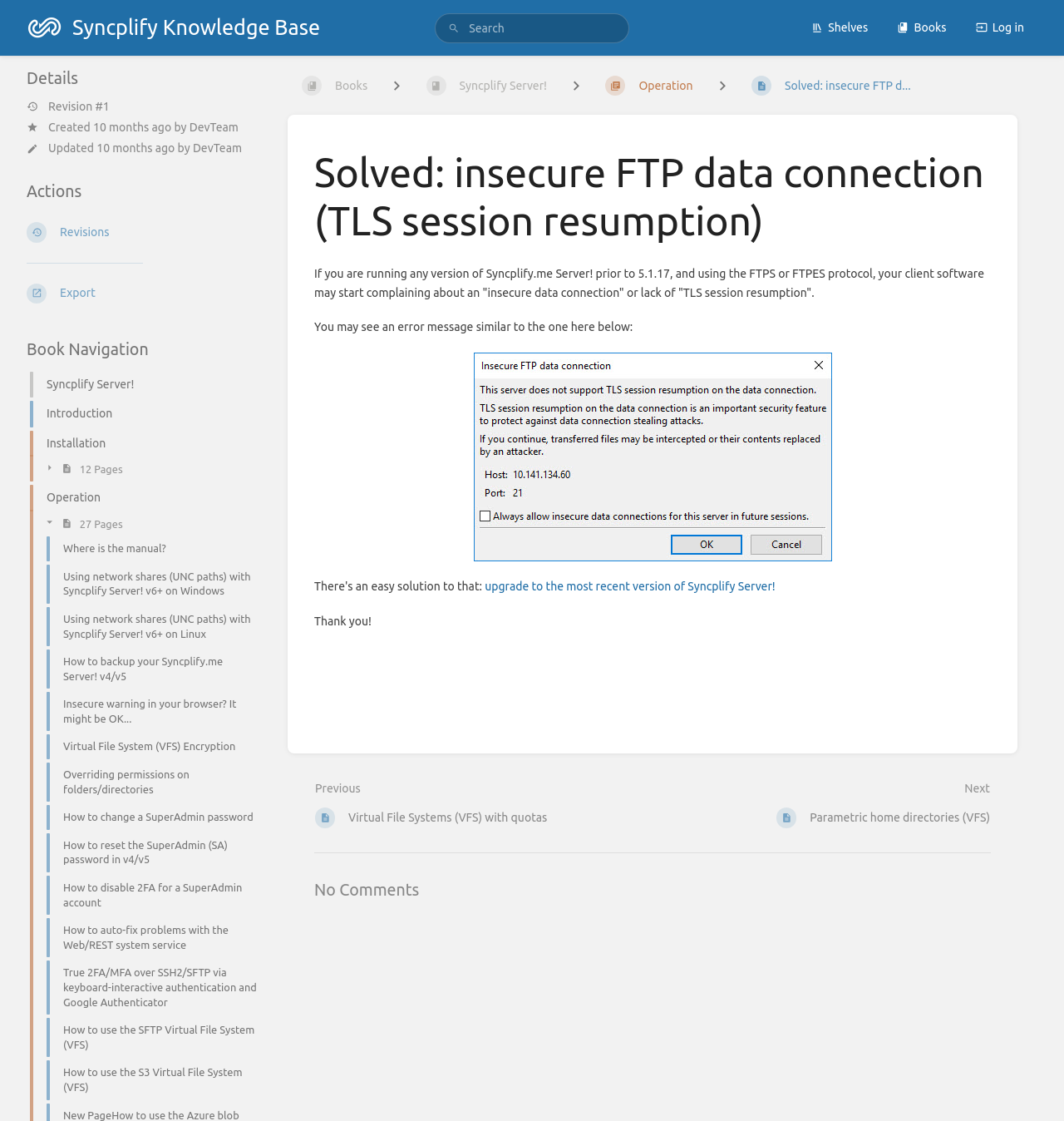Could you locate the bounding box coordinates for the section that should be clicked to accomplish this task: "Search for games".

None